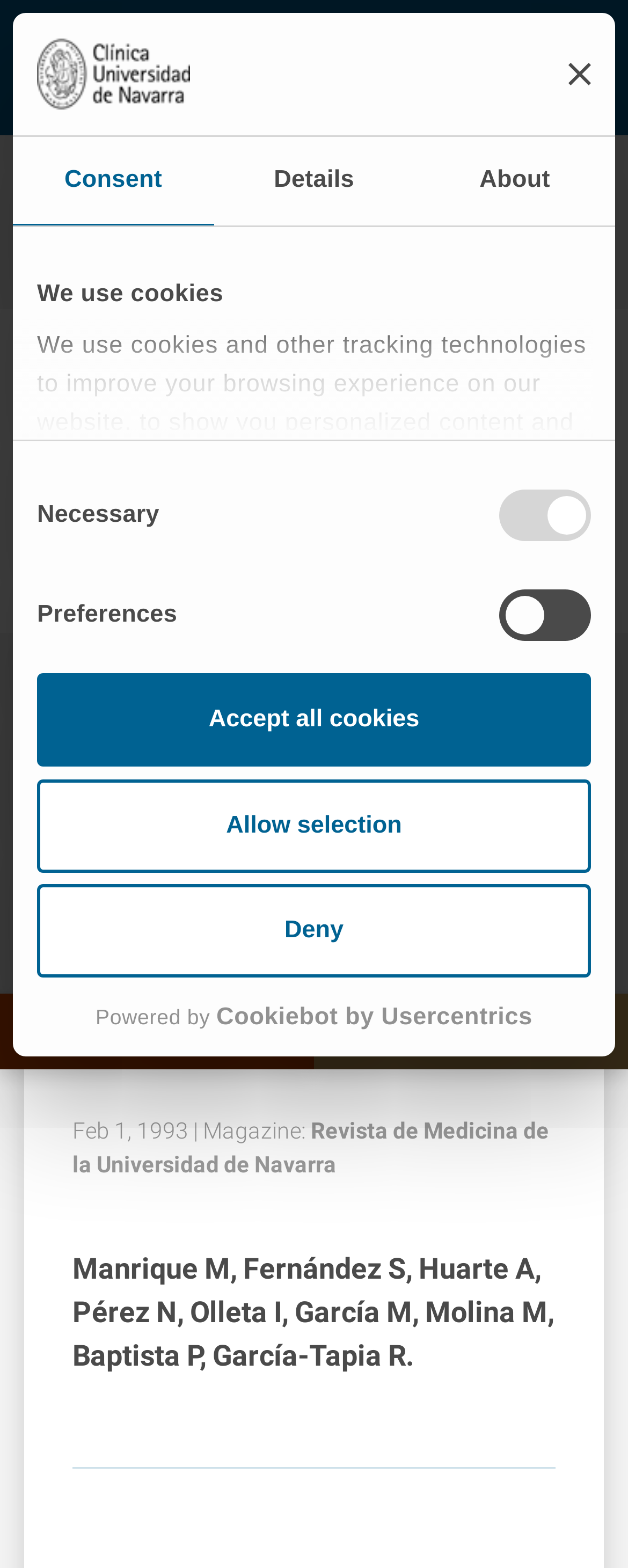What is the date of the scientific publication?
Using the image, give a concise answer in the form of a single word or short phrase.

Feb 1, 1993